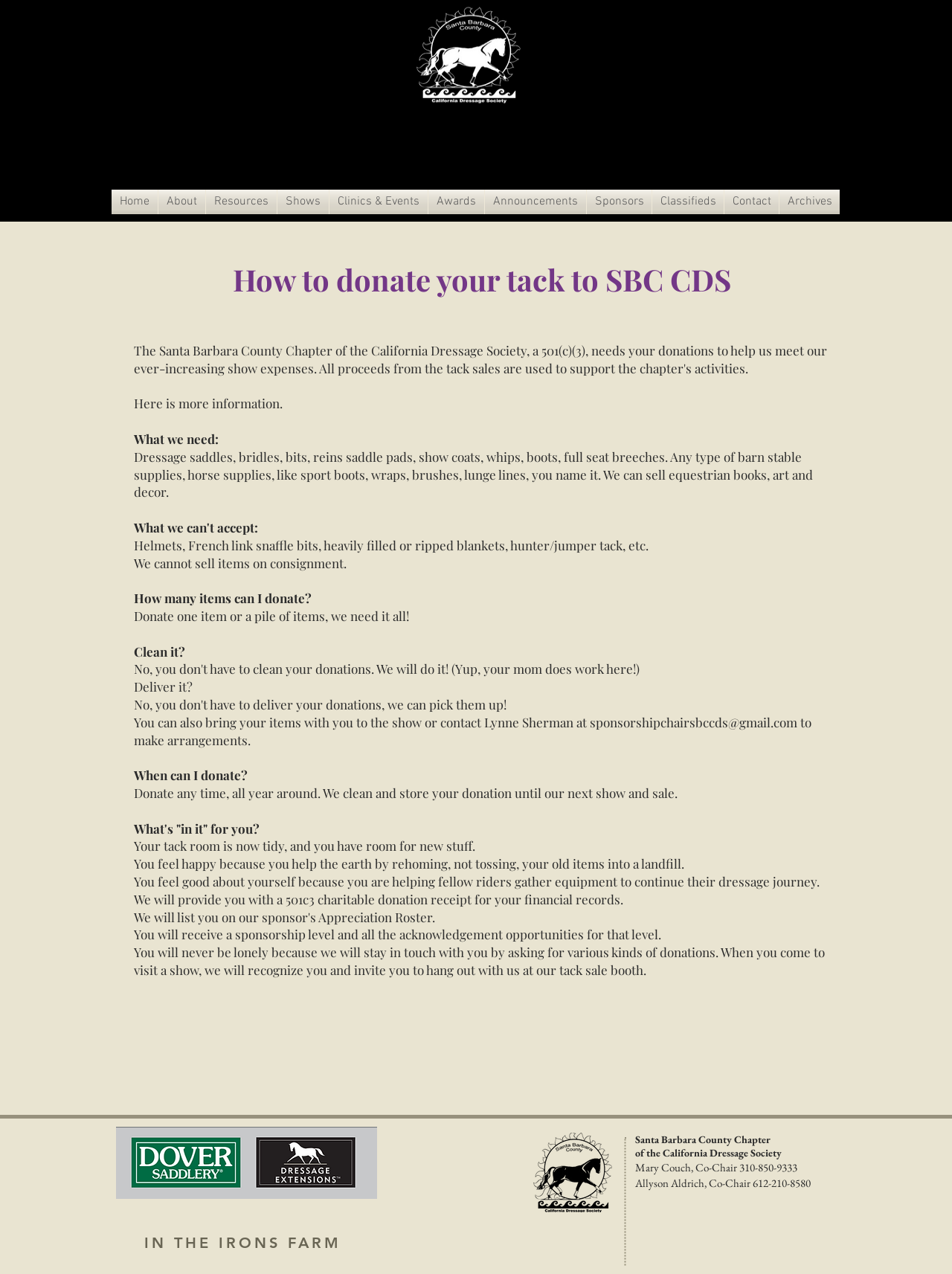Give a one-word or phrase response to the following question: Can I donate items on consignment?

No